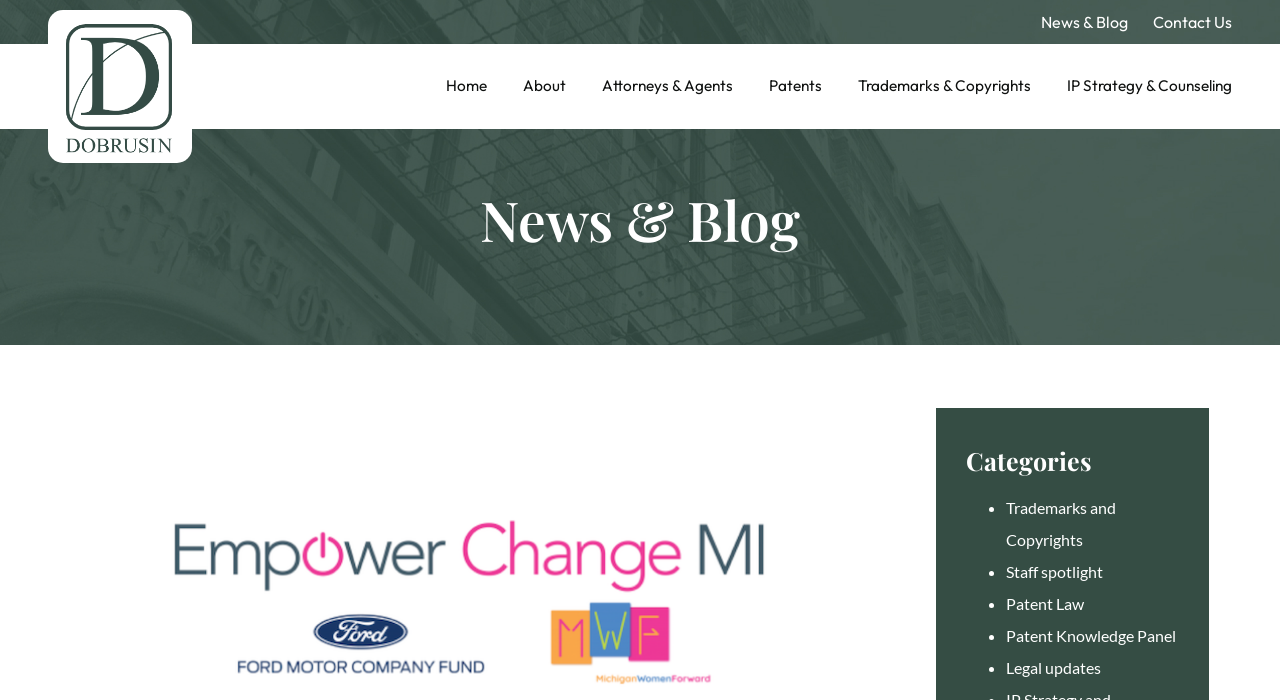Determine the bounding box coordinates of the UI element described by: "Trademarks and Copyrights".

[0.786, 0.712, 0.872, 0.785]